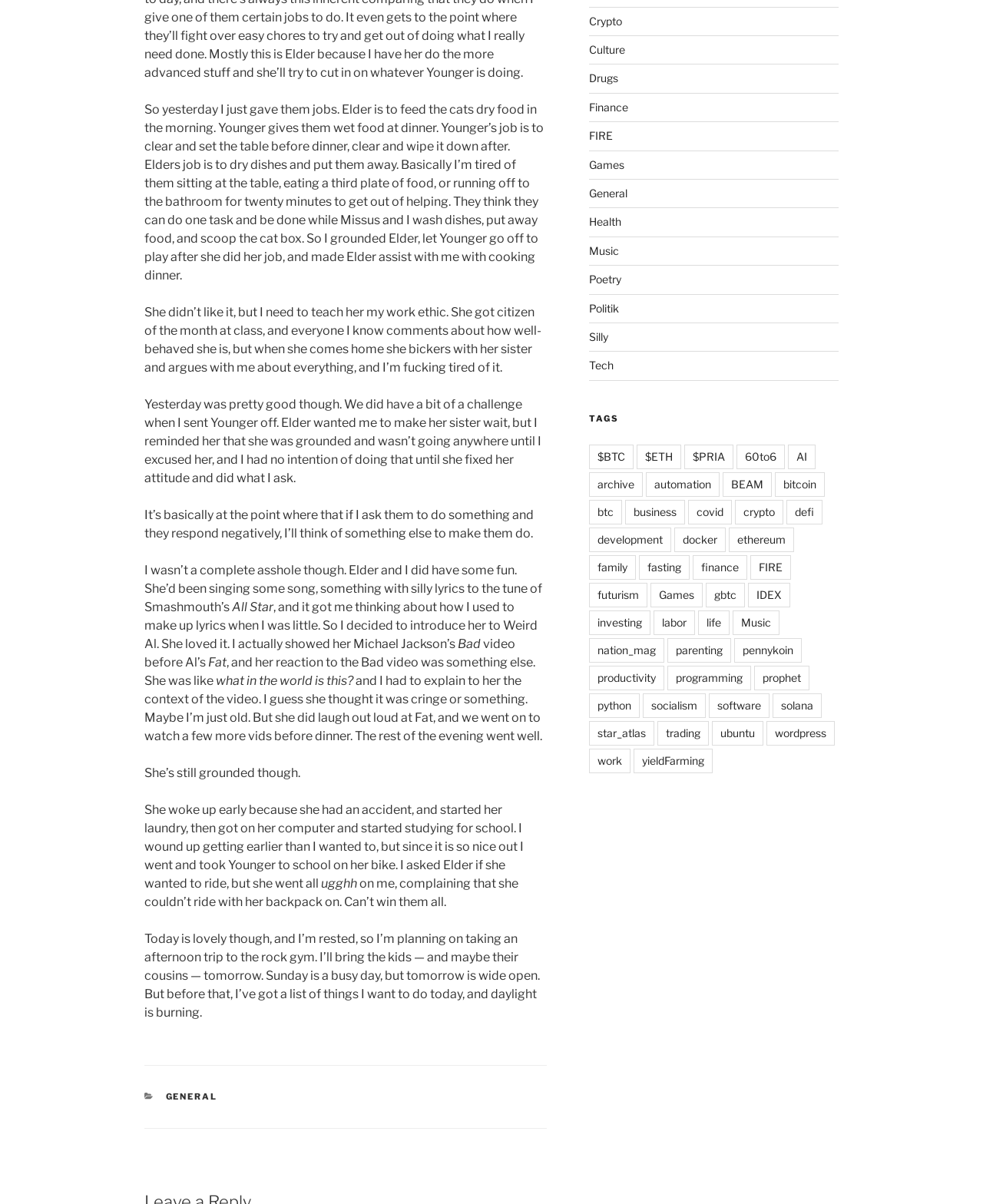What is the name of the song the author's child was singing?
Look at the webpage screenshot and answer the question with a detailed explanation.

The author mentions that their child was singing a song with silly lyrics to the tune of Smashmouth's 'All Star', which led to a conversation about making up lyrics and introducing the child to Weird Al.